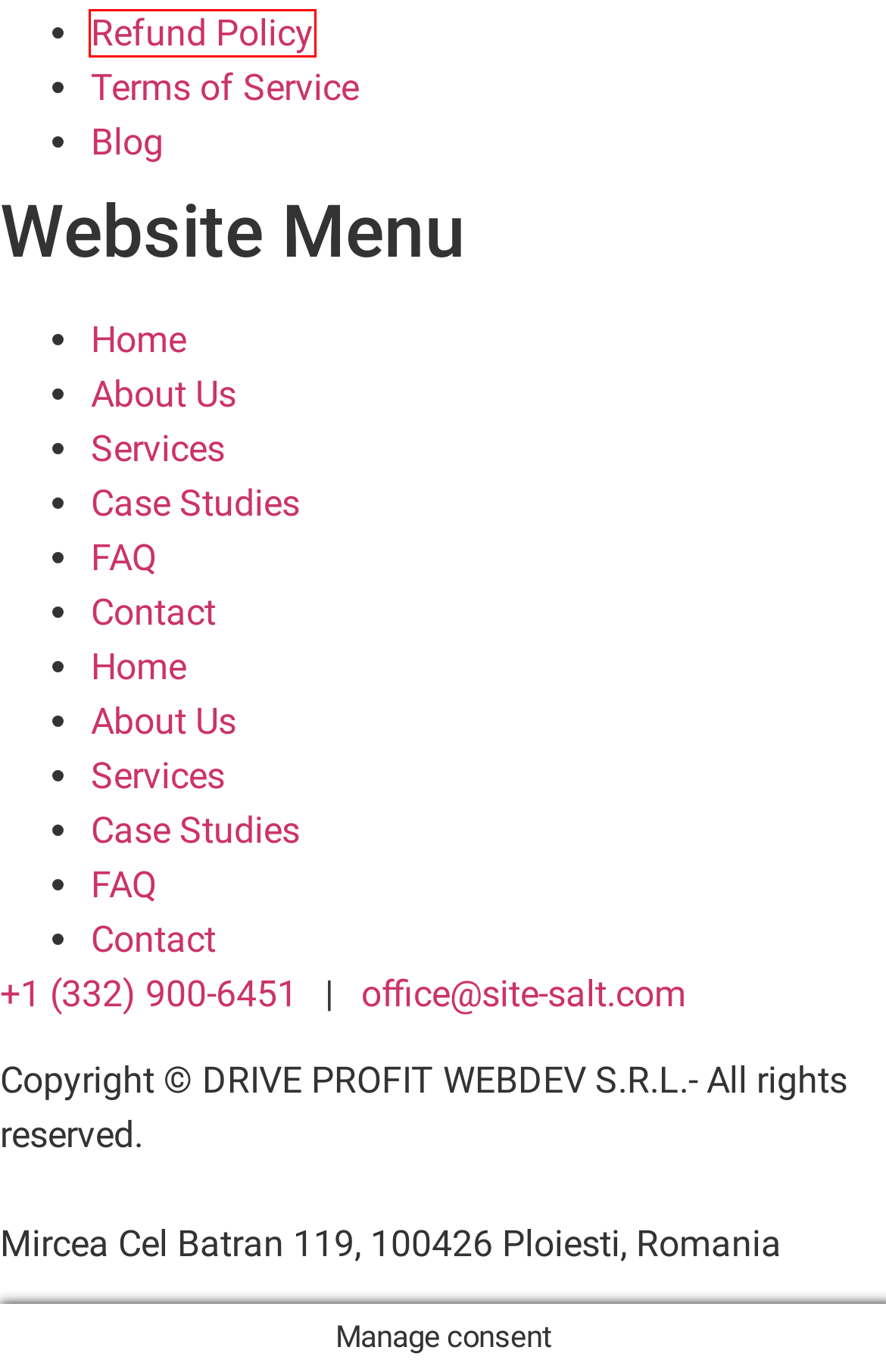Given a screenshot of a webpage with a red rectangle bounding box around a UI element, select the best matching webpage description for the new webpage that appears after clicking the highlighted element. The candidate descriptions are:
A. About Us - Site Salt
B. Contact Us - Site Salt
C. Refund Policy - Site Salt
D. Blog - Site Salt
E. Services - Site Salt
F. SITE SALT - SEO with flavor | Search Engine Optimization Services
G. Terms of Service - Site Salt
H. Case Studies - Site Salt

C